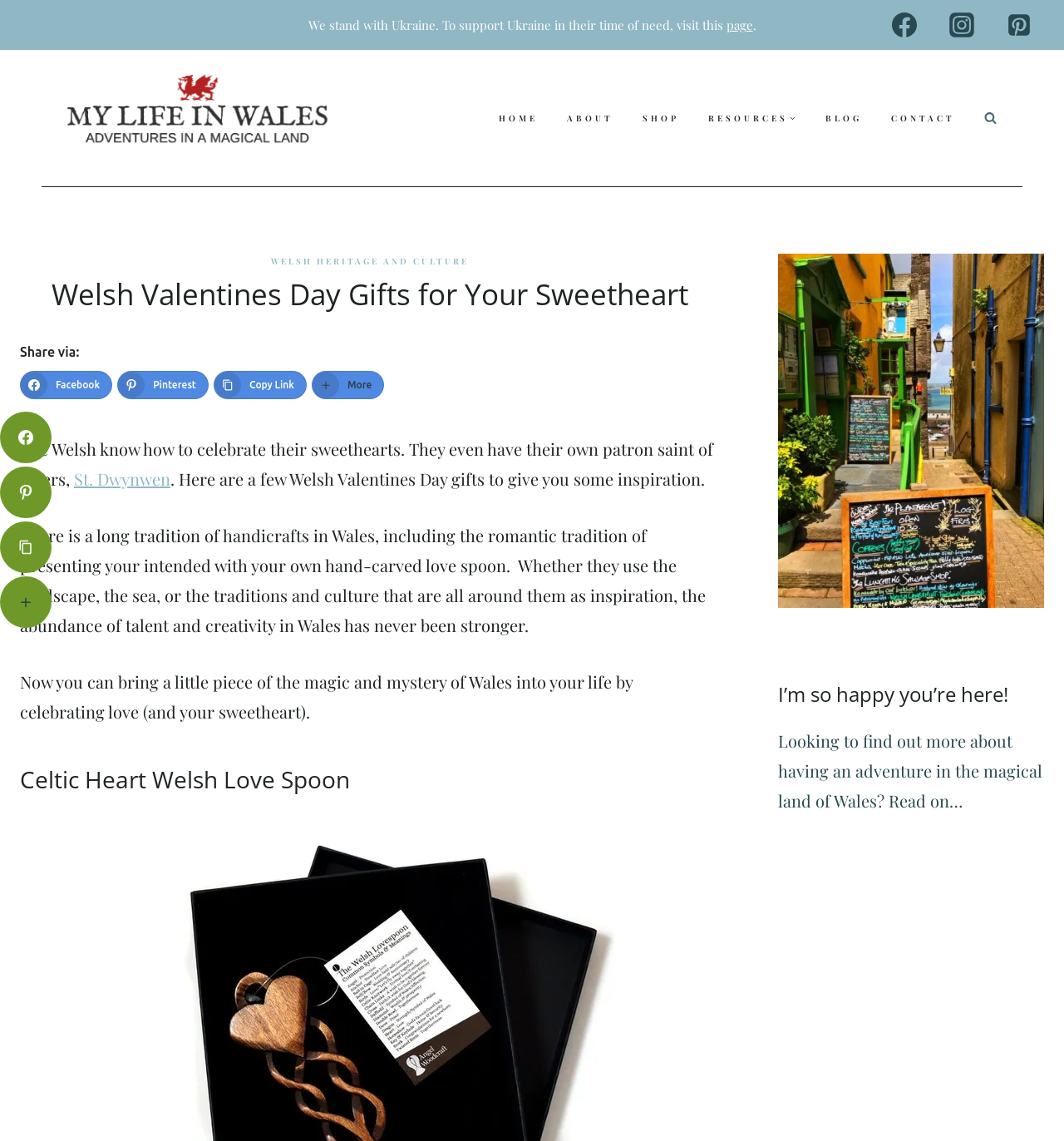Specify the bounding box coordinates of the area to click in order to follow the given instruction: "Go to the Home page."

[0.455, 0.044, 0.519, 0.163]